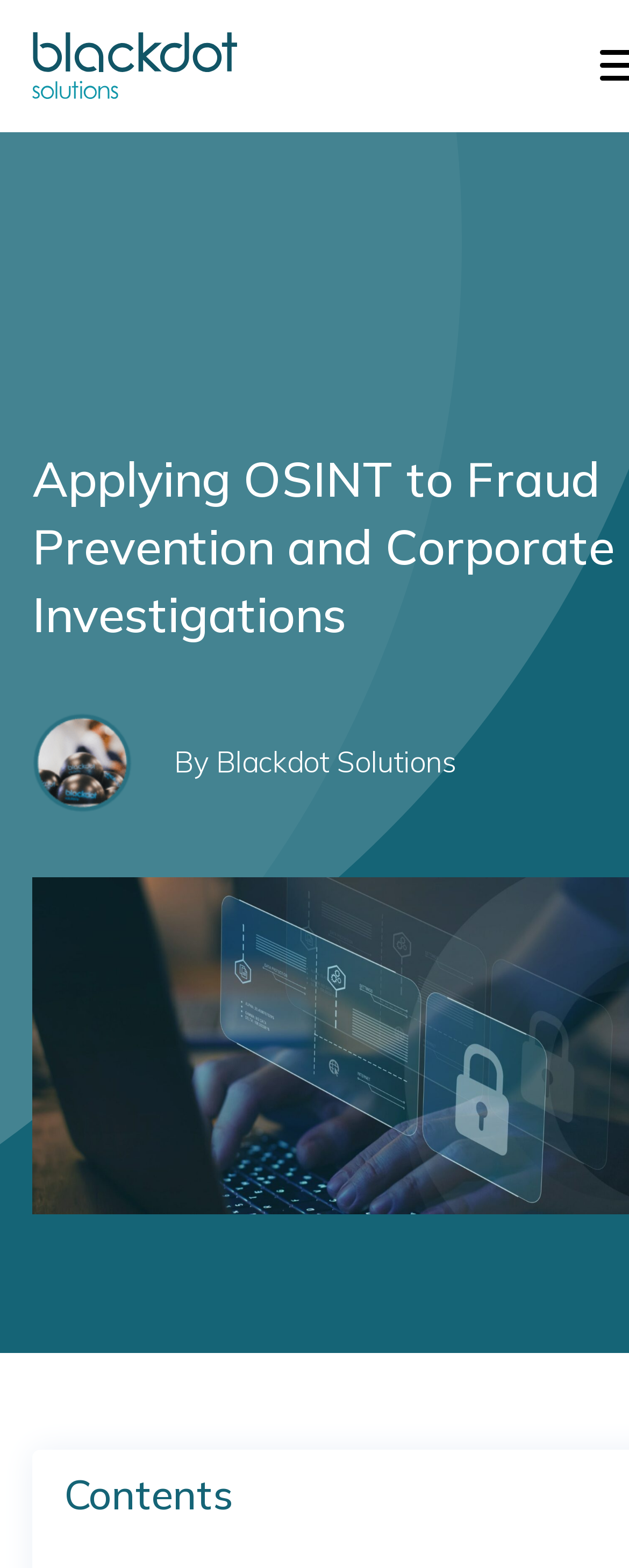Generate the text content of the main headline of the webpage.

Applying OSINT to Fraud Prevention and Corporate Investigations